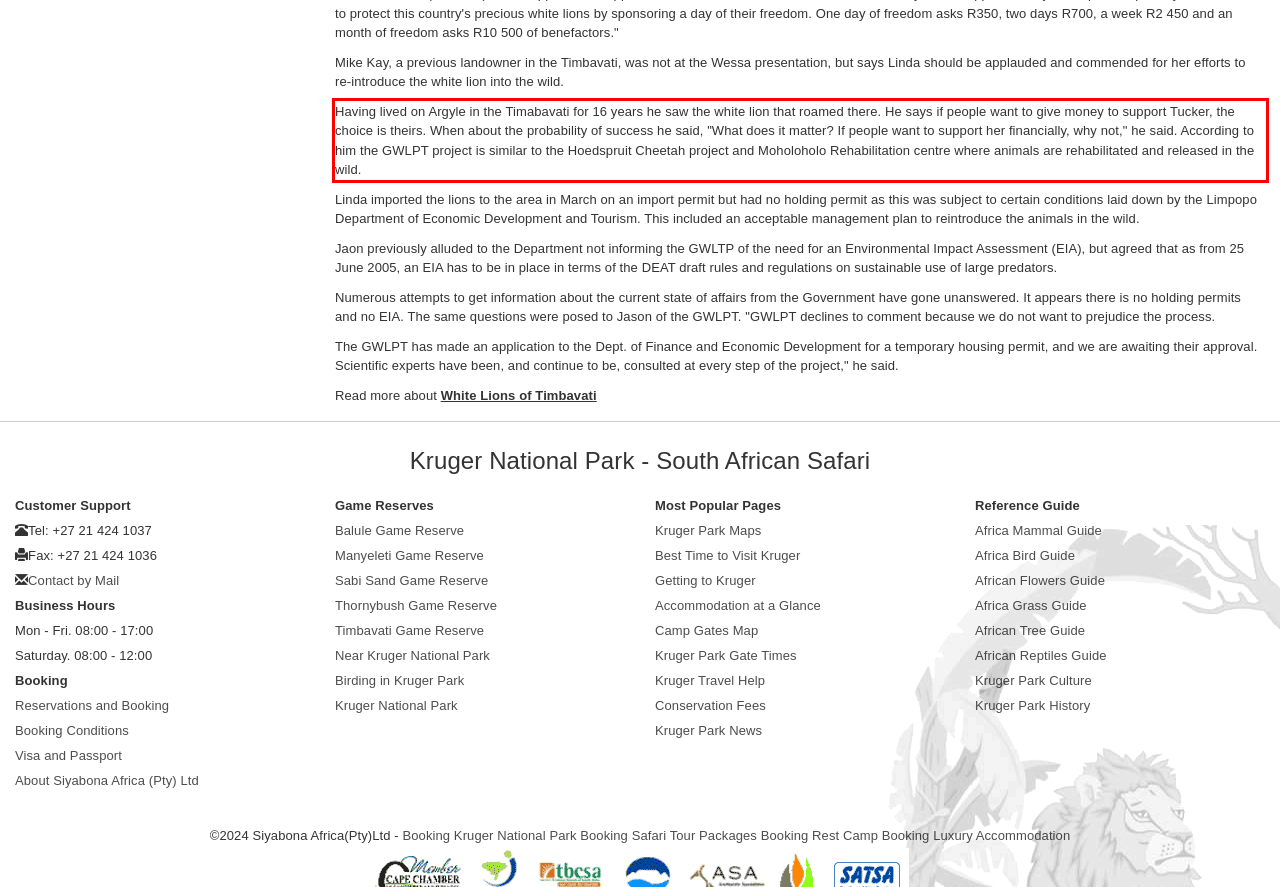Analyze the screenshot of the webpage that features a red bounding box and recognize the text content enclosed within this red bounding box.

Having lived on Argyle in the Timabavati for 16 years he saw the white lion that roamed there. He says if people want to give money to support Tucker, the choice is theirs. When about the probability of success he said, "What does it matter? If people want to support her financially, why not," he said. According to him the GWLPT project is similar to the Hoedspruit Cheetah project and Moholoholo Rehabilitation centre where animals are rehabilitated and released in the wild.